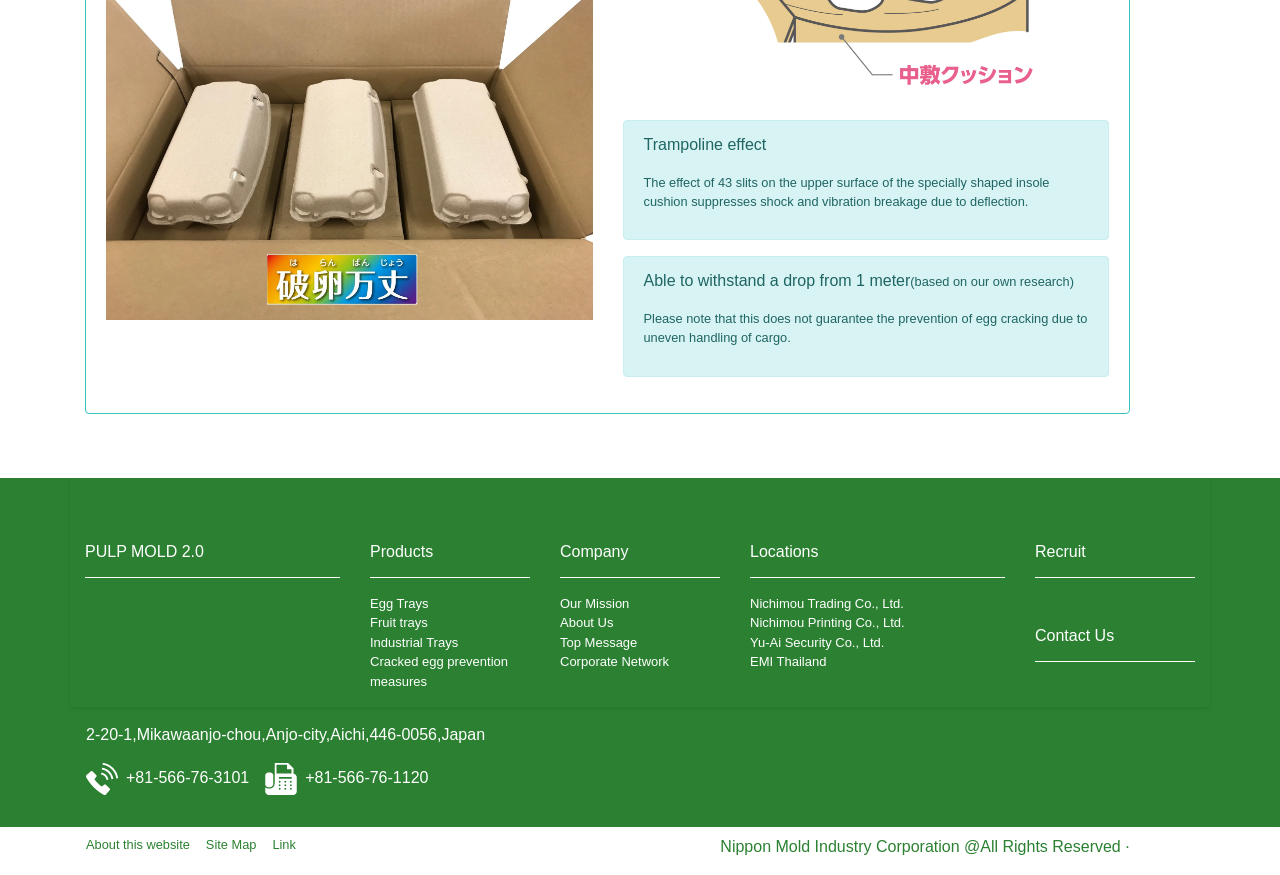What is the trampoline effect?
Answer the question with detailed information derived from the image.

The trampoline effect is described in the text as 'The effect of 43 slits on the upper surface of the specially shaped insole cushion suppresses shock and vibration breakage due to deflection.' This suggests that the trampoline effect is a mechanism that reduces the impact of shock and vibration, likely in the context of packaging or transportation.